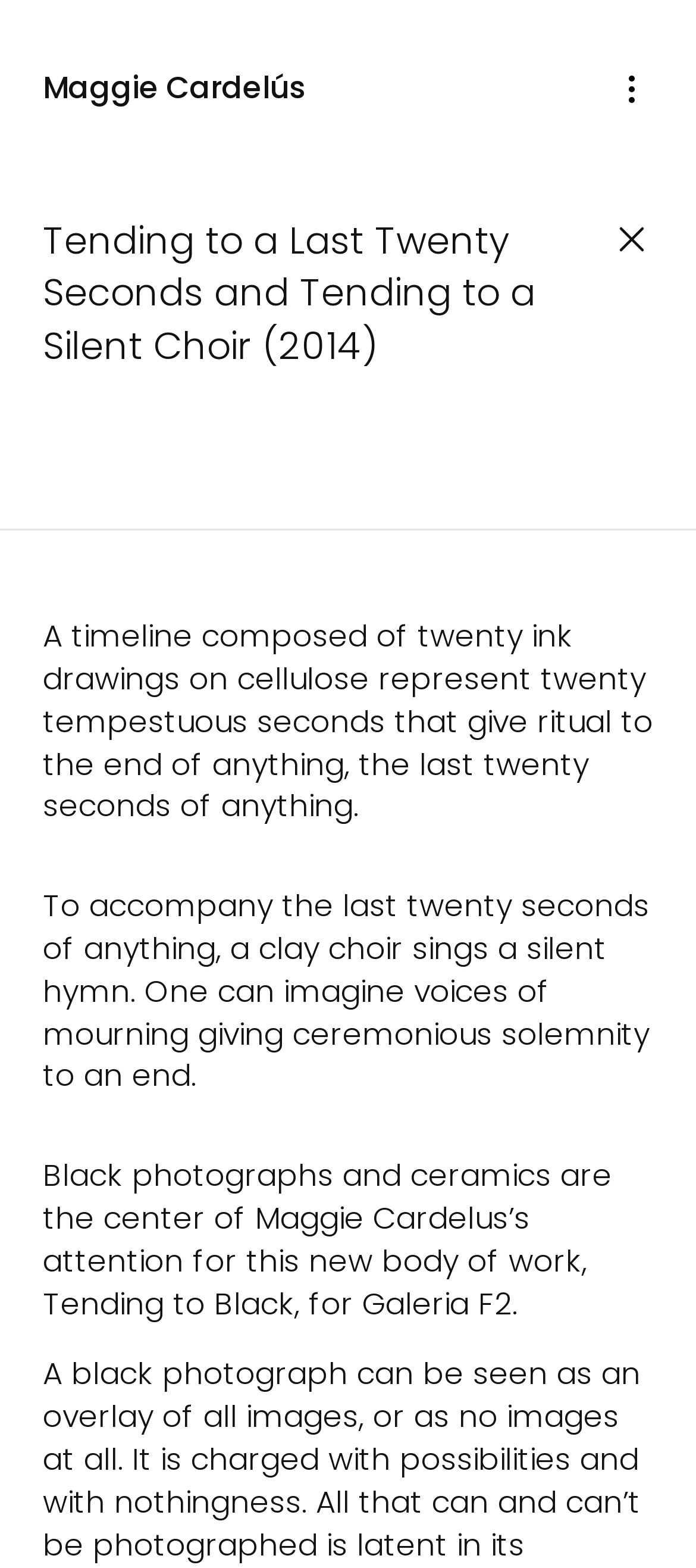Analyze the image and deliver a detailed answer to the question: How many buttons are on the webpage?

There are three button elements on the webpage: one labeled 'open menu', and two unlabeled buttons within the figure element.